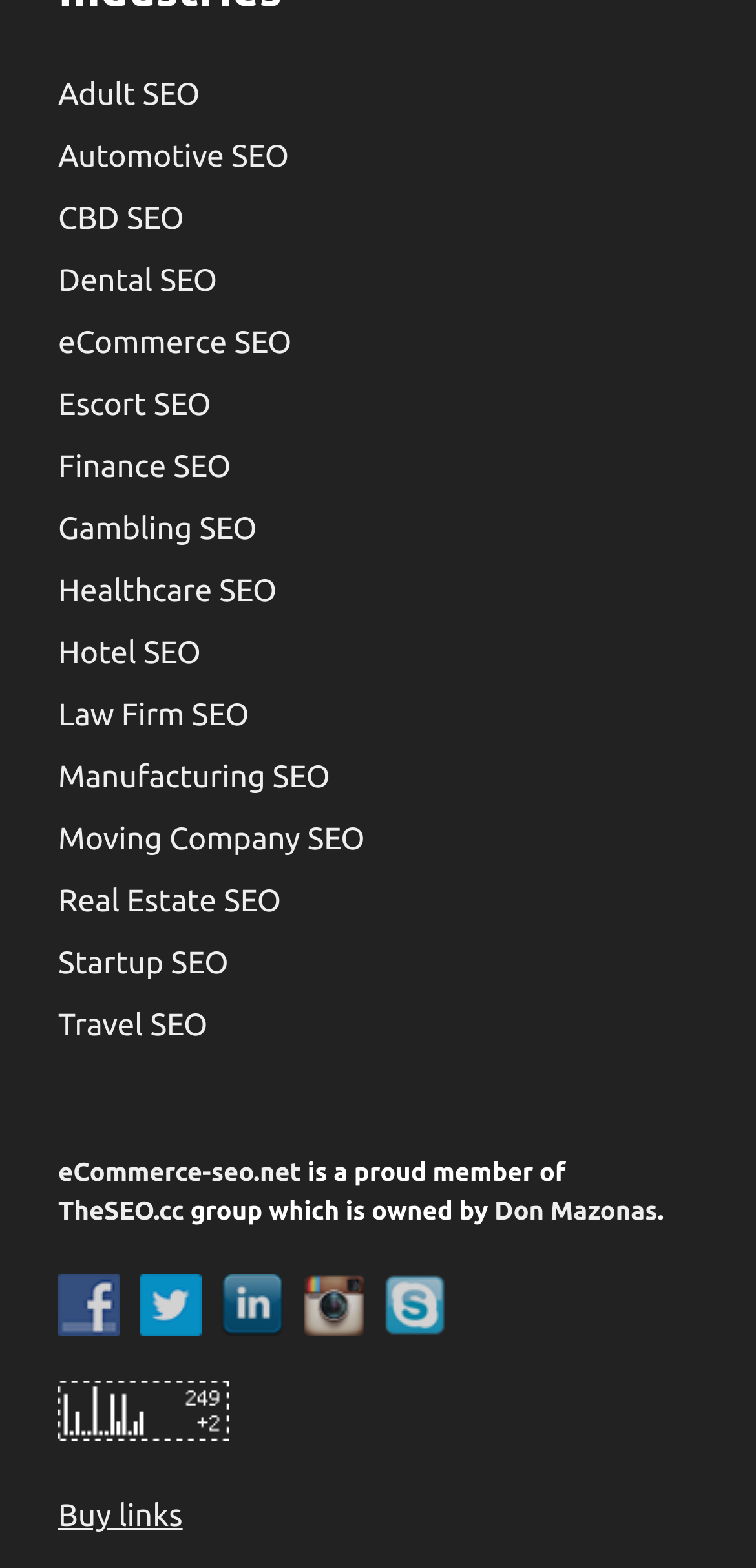How many social media platforms can you follow eCommerce-seo.net on?
Based on the image, answer the question with a single word or brief phrase.

5